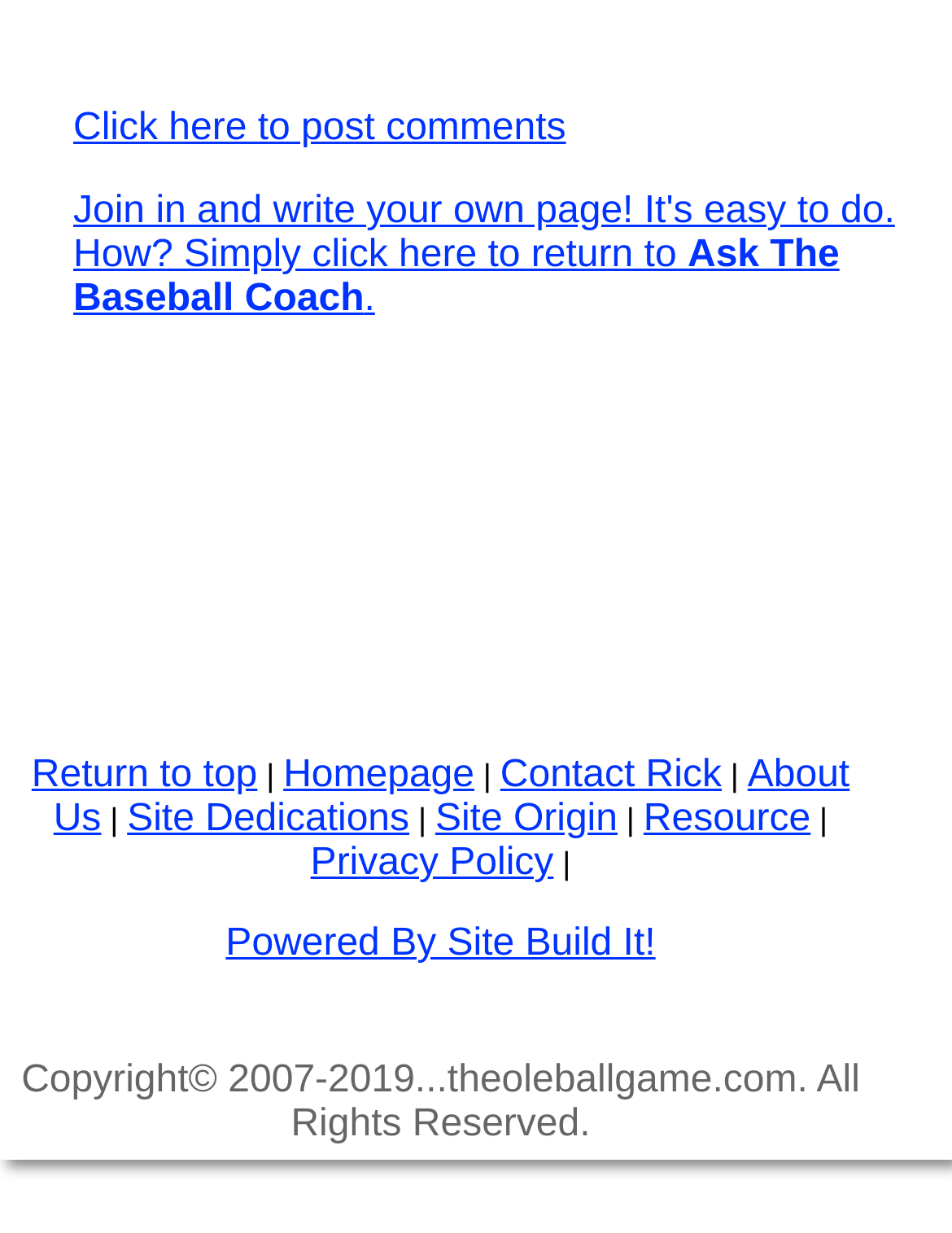Please identify the bounding box coordinates of the element I should click to complete this instruction: 'Contact Rick'. The coordinates should be given as four float numbers between 0 and 1, like this: [left, top, right, bottom].

[0.525, 0.612, 0.758, 0.646]